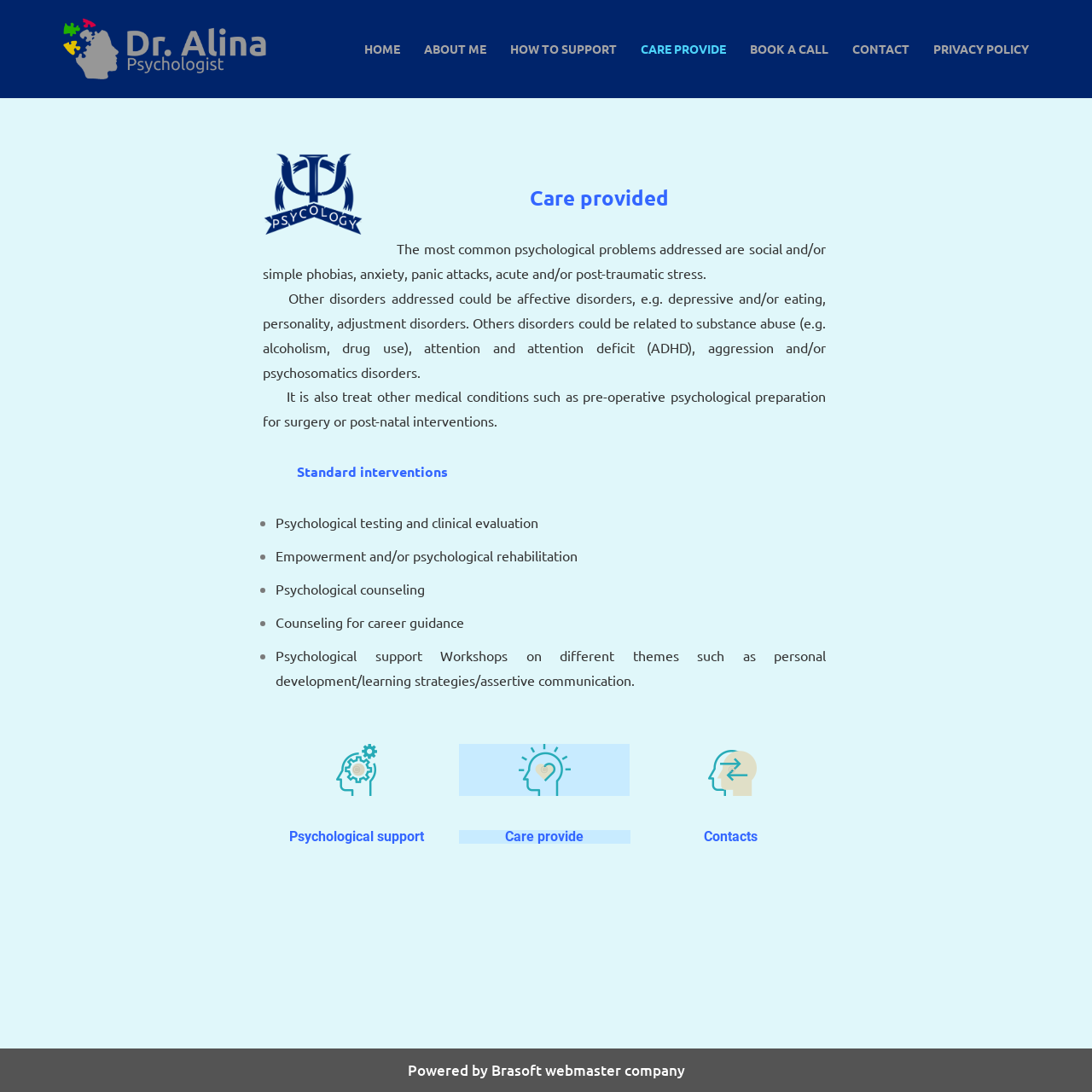Provide a one-word or short-phrase response to the question:
How many links are there in the primary navigation menu?

7